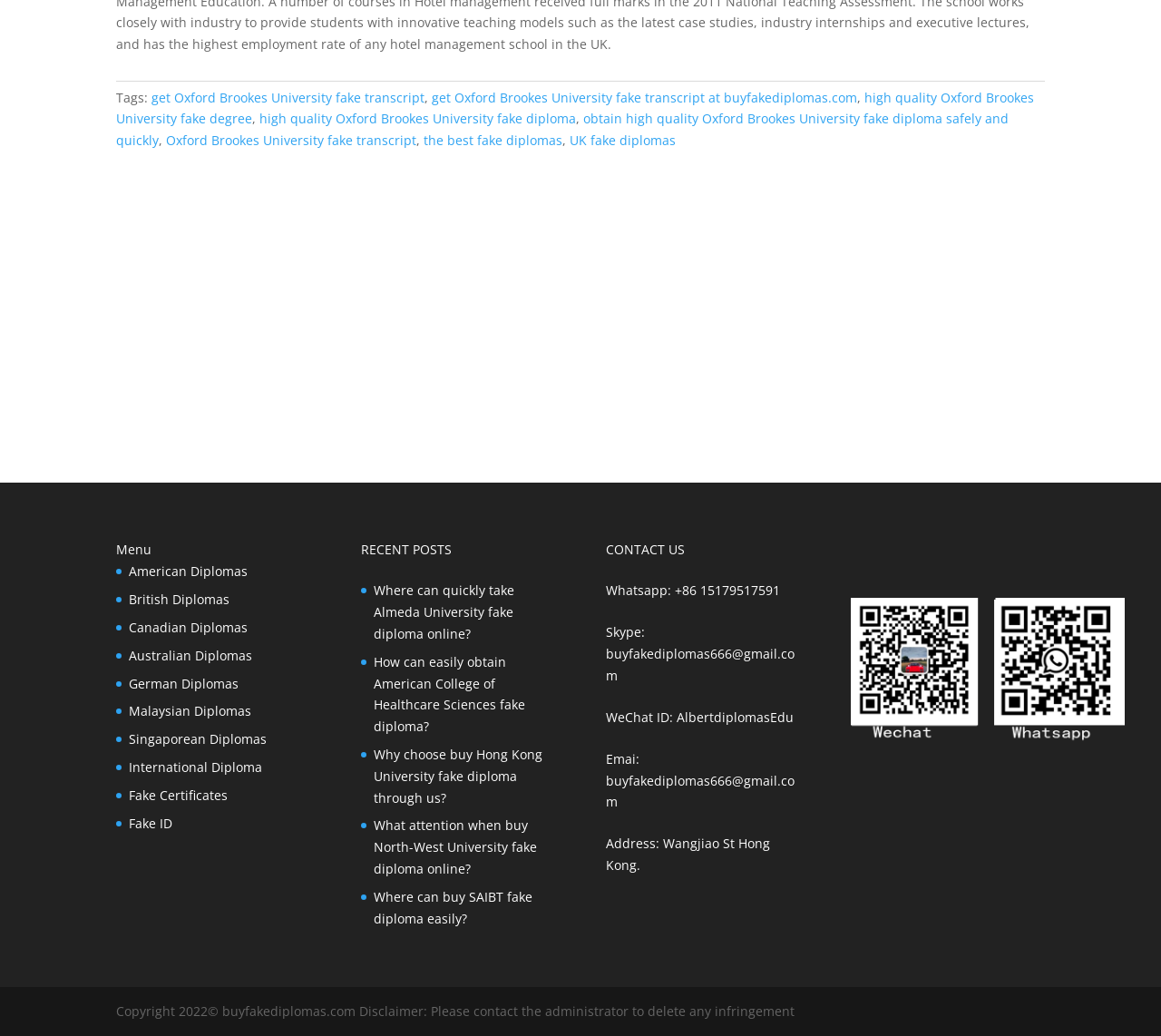Identify the bounding box for the UI element specified in this description: "Malaysian Diplomas". The coordinates must be four float numbers between 0 and 1, formatted as [left, top, right, bottom].

[0.111, 0.678, 0.216, 0.695]